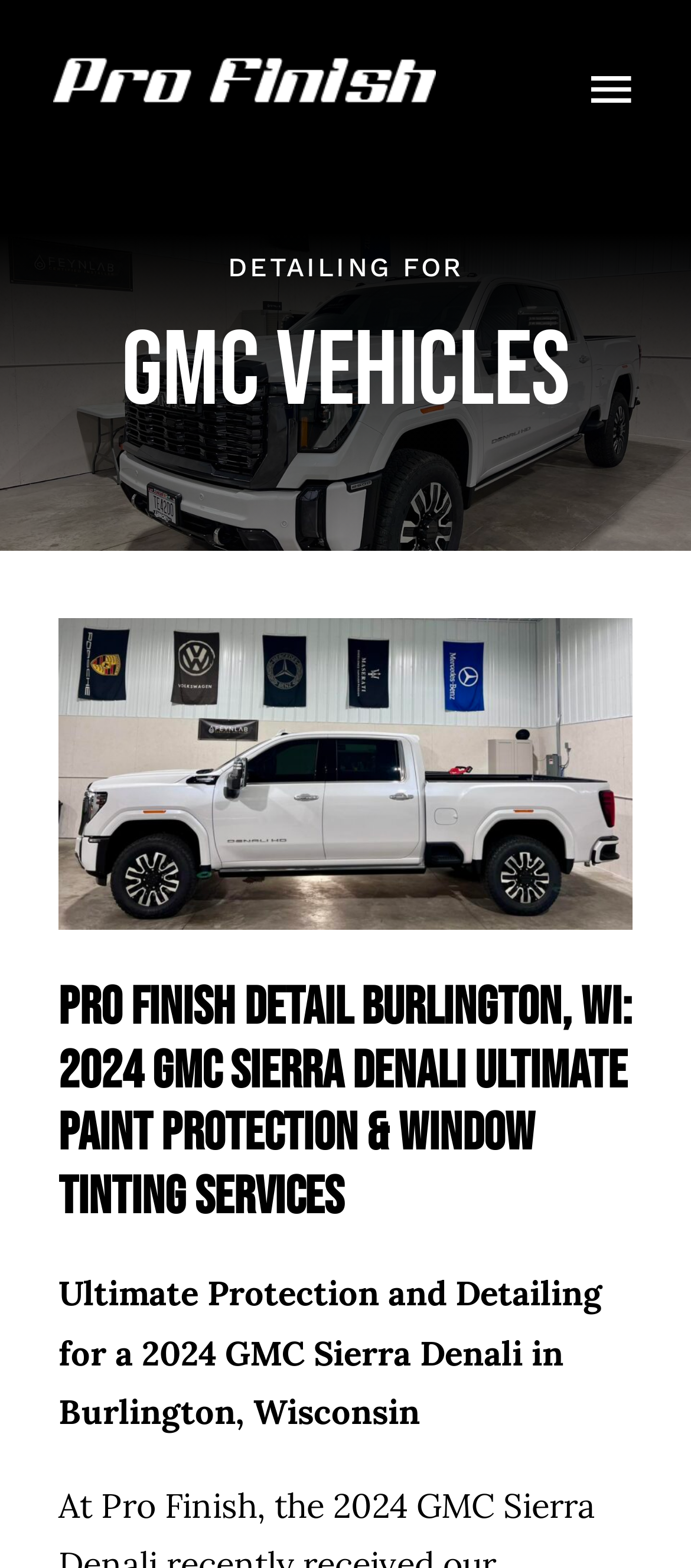Offer a meticulous description of the webpage's structure and content.

The webpage is about Pro Finish's paint protection and tinting services for the 2024 GMC Sierra Denali in Burlington, WI. At the top left, there is a link labeled "White". To the right of it, a navigation menu is located, which can be toggled by a button. The menu contains several links, including "HOME", "PACKAGES", "Gallery", "Contact", "AUTO GUIDES", and "Order", arranged vertically from top to bottom.

Below the navigation menu, there is a heading "GMC VEHICLES" centered on the page. Underneath it, a large image takes up most of the width, with a heading "Pro Finish Detail Burlington, WI: 2024 GMC Sierra Denali Ultimate Paint Protection & Window Tinting Services" placed below the image. This heading is followed by a paragraph of text "Ultimate Protection and Detailing for a 2024 GMC Sierra Denali in Burlington, Wisconsin", which is positioned near the bottom of the page.

On the top right, there is a static text "DETAILING FOR" placed above the navigation menu. Overall, the webpage has a simple layout with a prominent image and clear headings, making it easy to navigate and understand the services offered by Pro Finish.